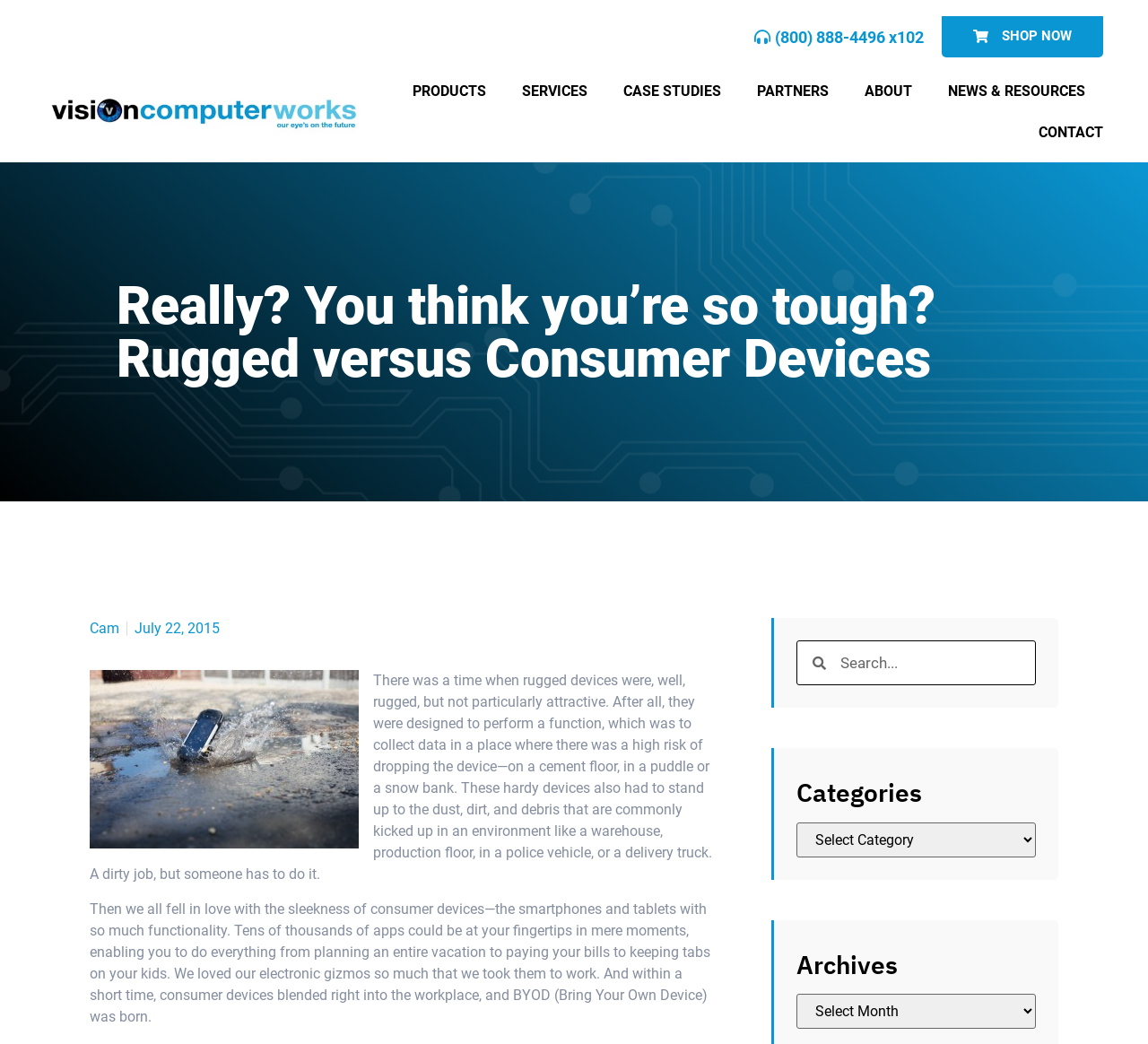Could you specify the bounding box coordinates for the clickable section to complete the following instruction: "Search for something"?

[0.719, 0.614, 0.902, 0.655]